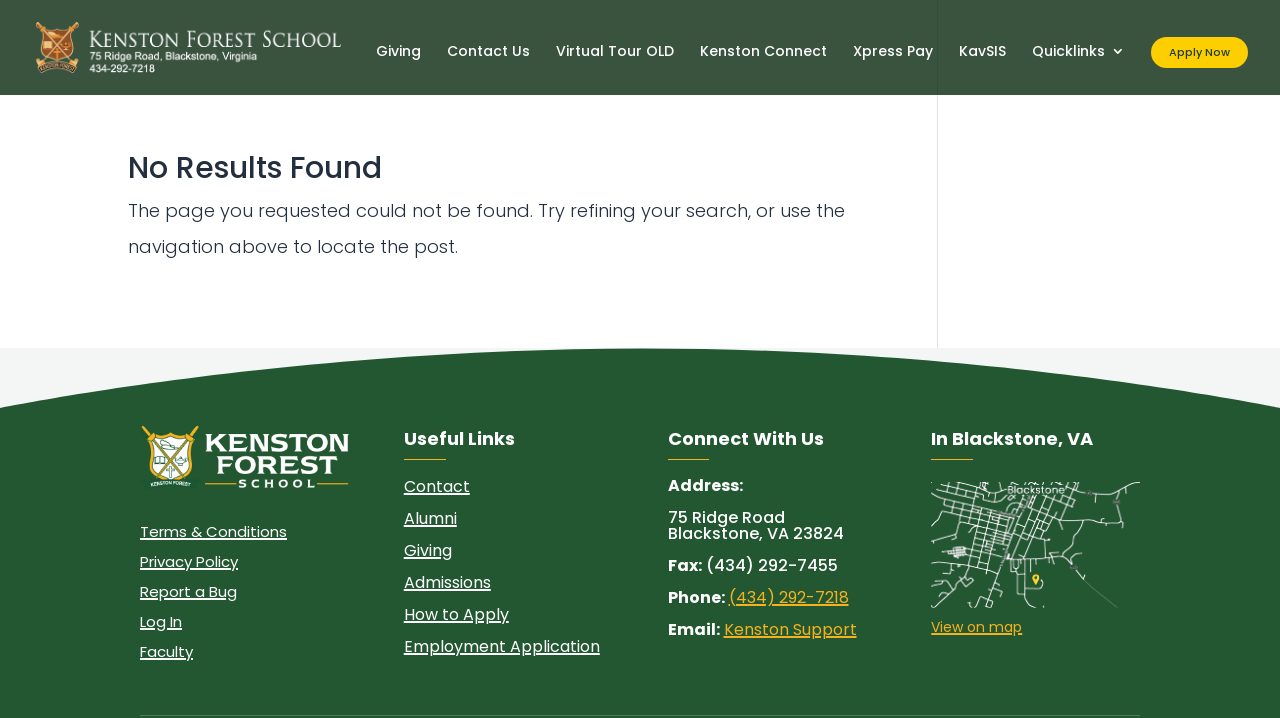From the element description: "Quicklinks", extract the bounding box coordinates of the UI element. The coordinates should be expressed as four float numbers between 0 and 1, in the order [left, top, right, bottom].

[0.806, 0.061, 0.879, 0.132]